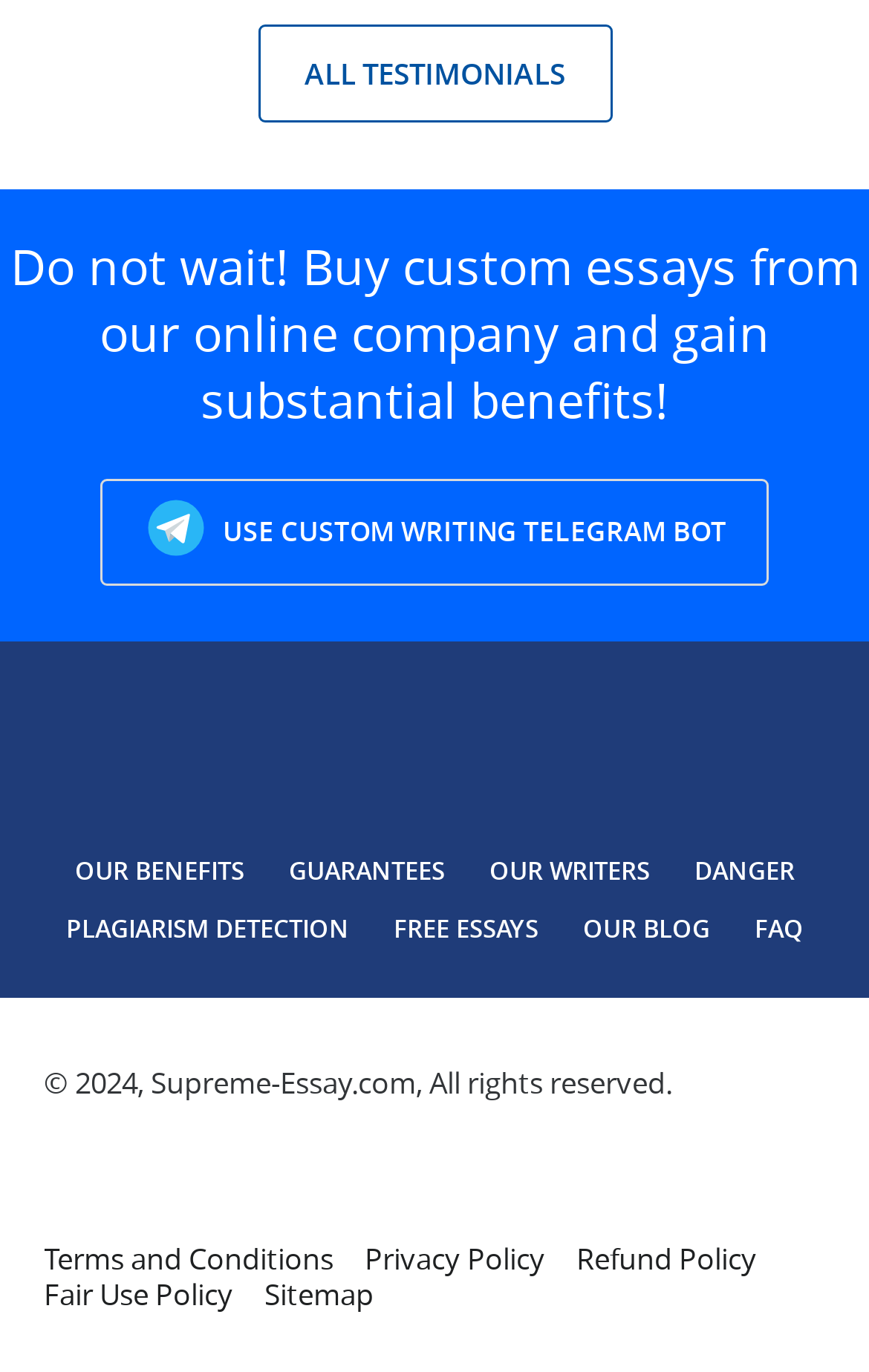Please find and report the bounding box coordinates of the element to click in order to perform the following action: "Check the FAQ". The coordinates should be expressed as four float numbers between 0 and 1, in the format [left, top, right, bottom].

[0.847, 0.655, 0.945, 0.697]